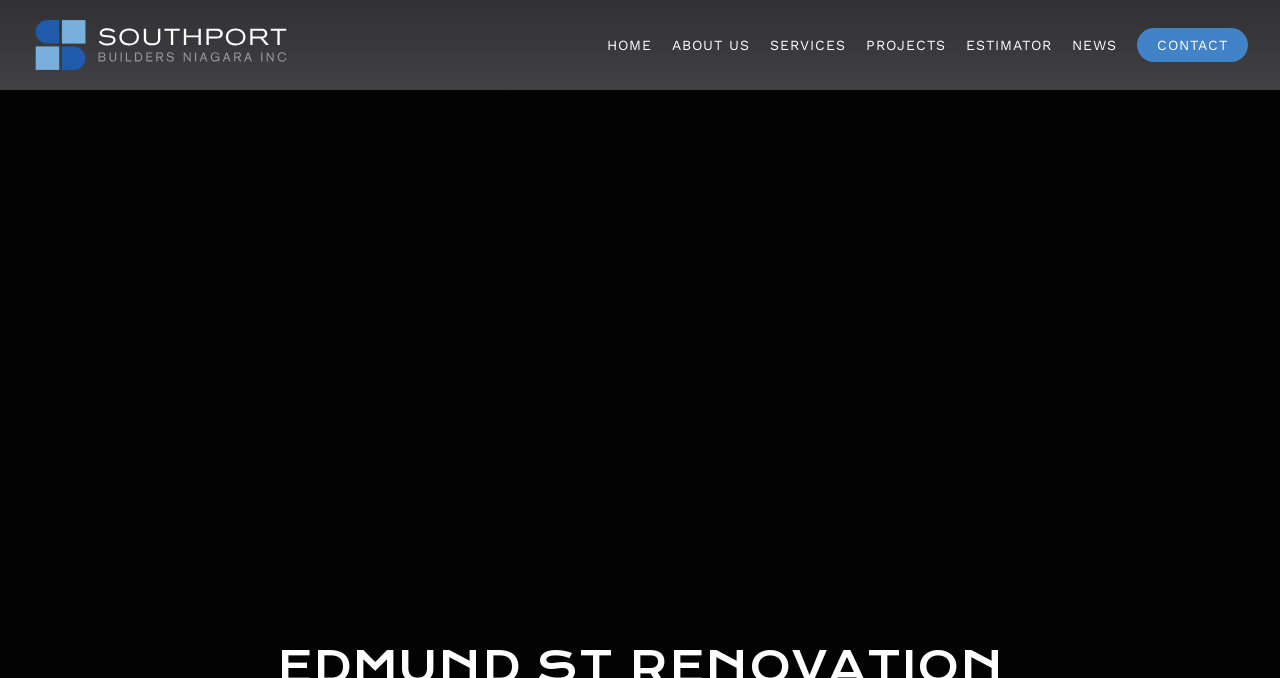Determine the bounding box coordinates of the clickable region to execute the instruction: "contact us". The coordinates should be four float numbers between 0 and 1, denoted as [left, top, right, bottom].

[0.888, 0.056, 0.975, 0.077]